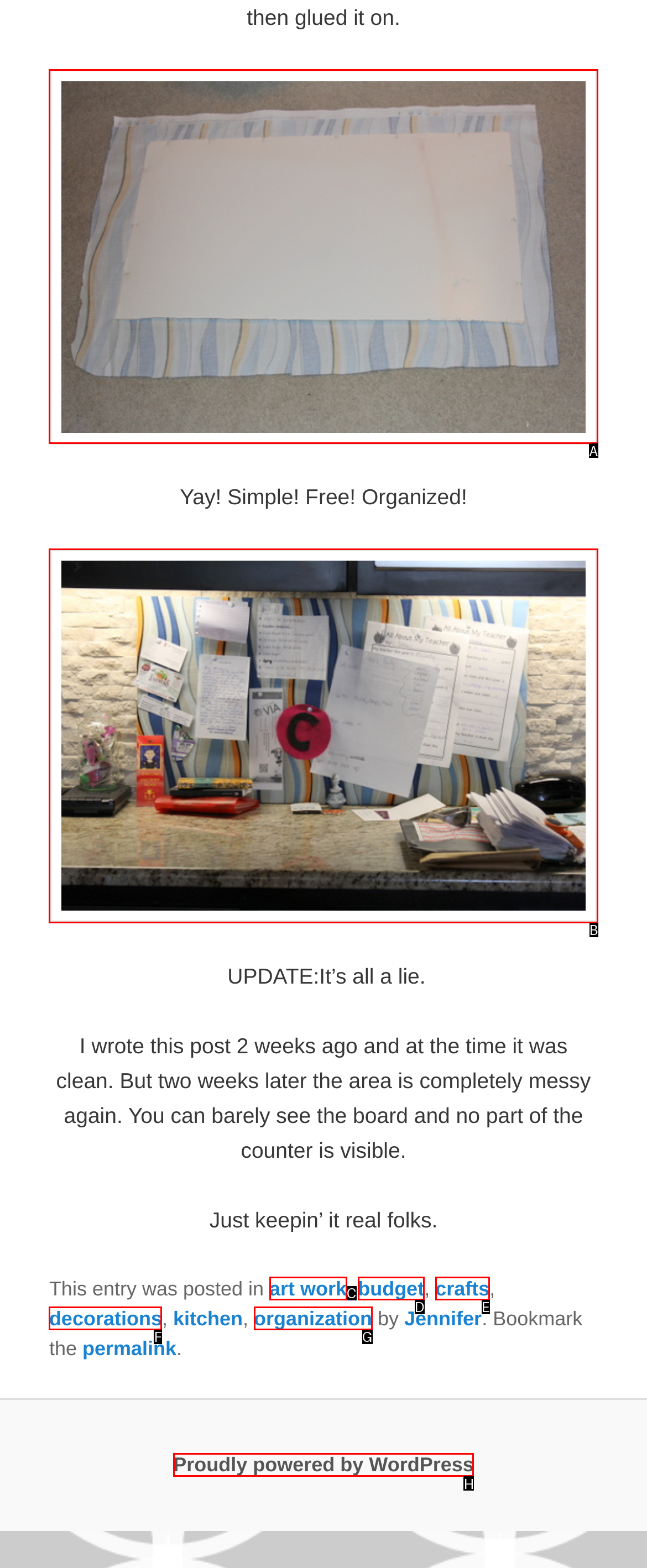Find the HTML element that matches the description: art work
Respond with the corresponding letter from the choices provided.

C